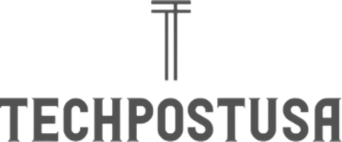Thoroughly describe the content and context of the image.

The image features the logo of "TechPostUSA," a platform dedicated to delivering content related to technology, business, education, and sports. The logo is characterized by bold, modern typography, where "TECHPOST" stands out prominently, while "USA" is integrated seamlessly into the overall design. This aesthetically minimalist yet impactful design emphasizes the brand's focus on innovation and information dissemination in various fields, reflecting its commitment to providing up-to-date and relevant content to its audience. The logo serves as a visual anchor for readers navigating the site, encapsulating the essence of a digital hub for tech enthusiasts and professionals alike.